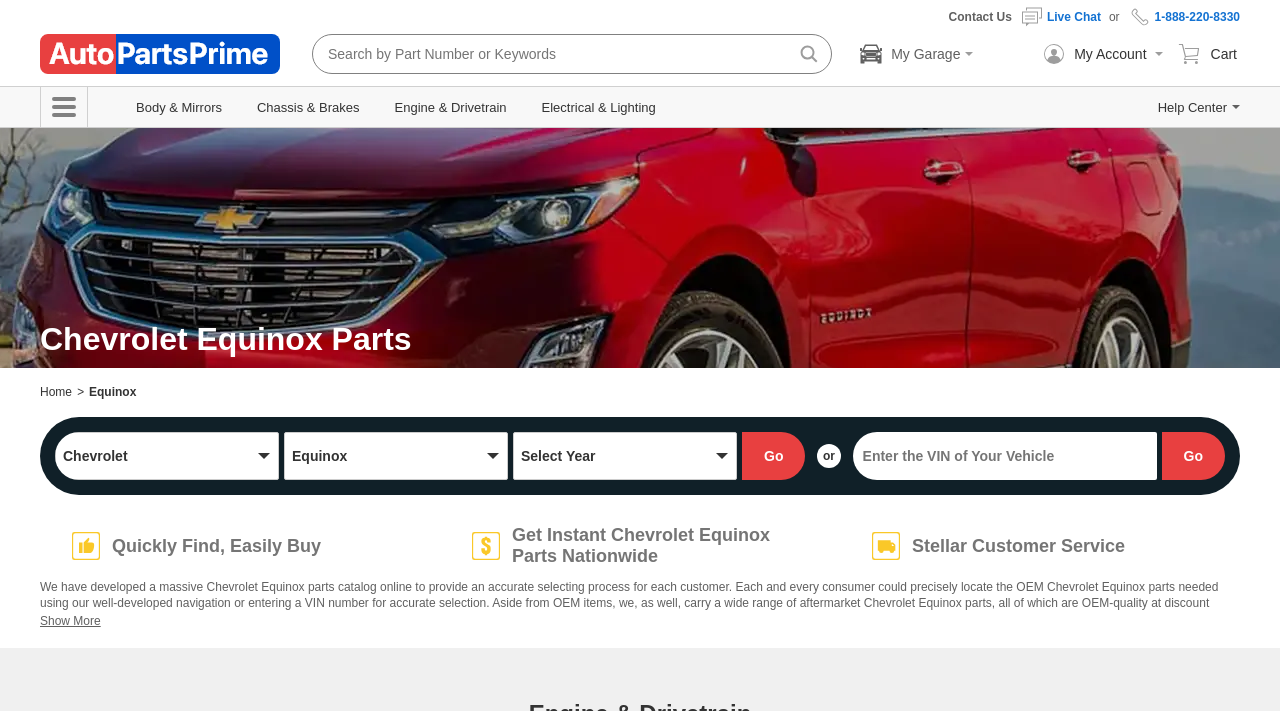What kind of customer service does this website offer? Look at the image and give a one-word or short phrase answer.

Stellar customer service